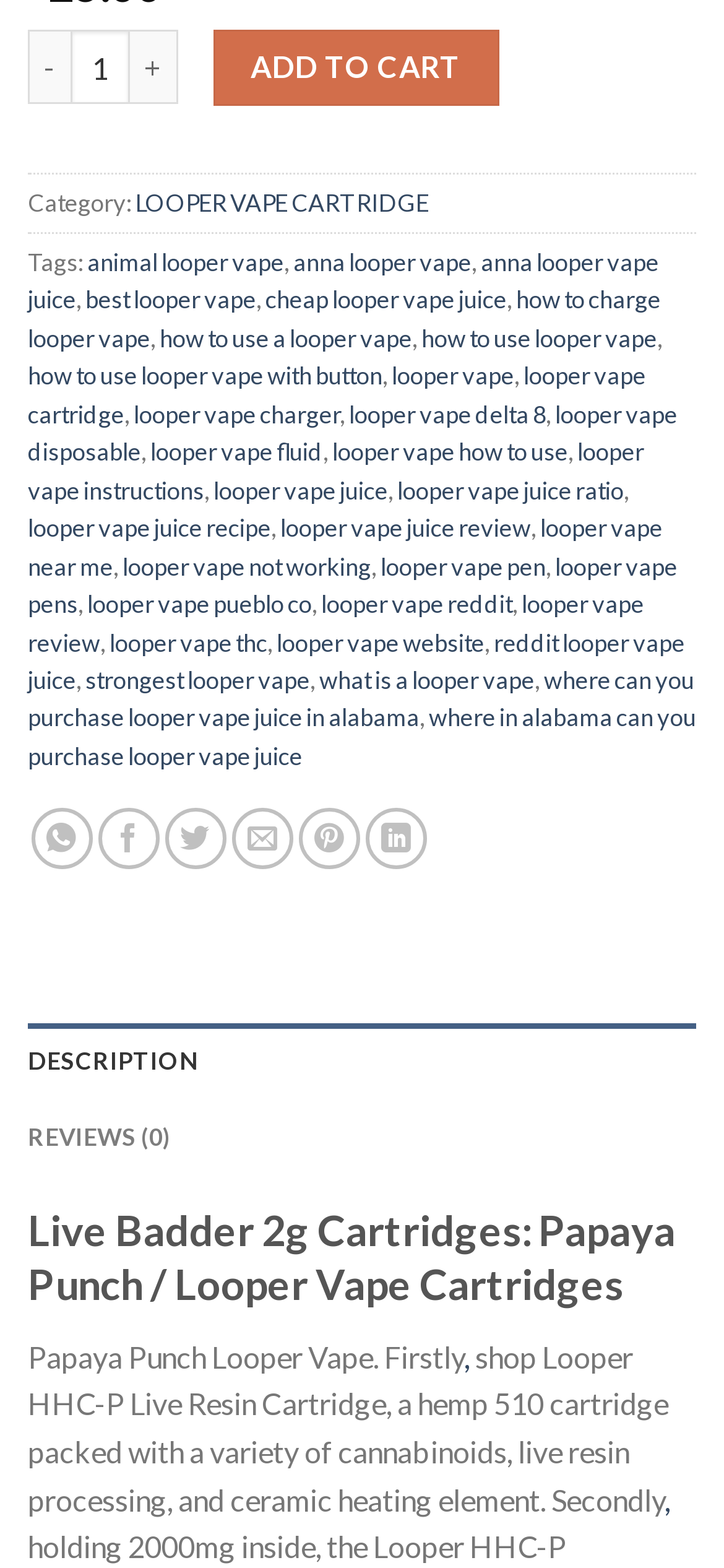What is the minimum quantity required?
Based on the visual information, provide a detailed and comprehensive answer.

I looked at the spinbutton element with the text 'Live Badder 2g Cartridges: Papaya Punch quantity' and found that the valuemin is 1, which means the minimum quantity required is 1.